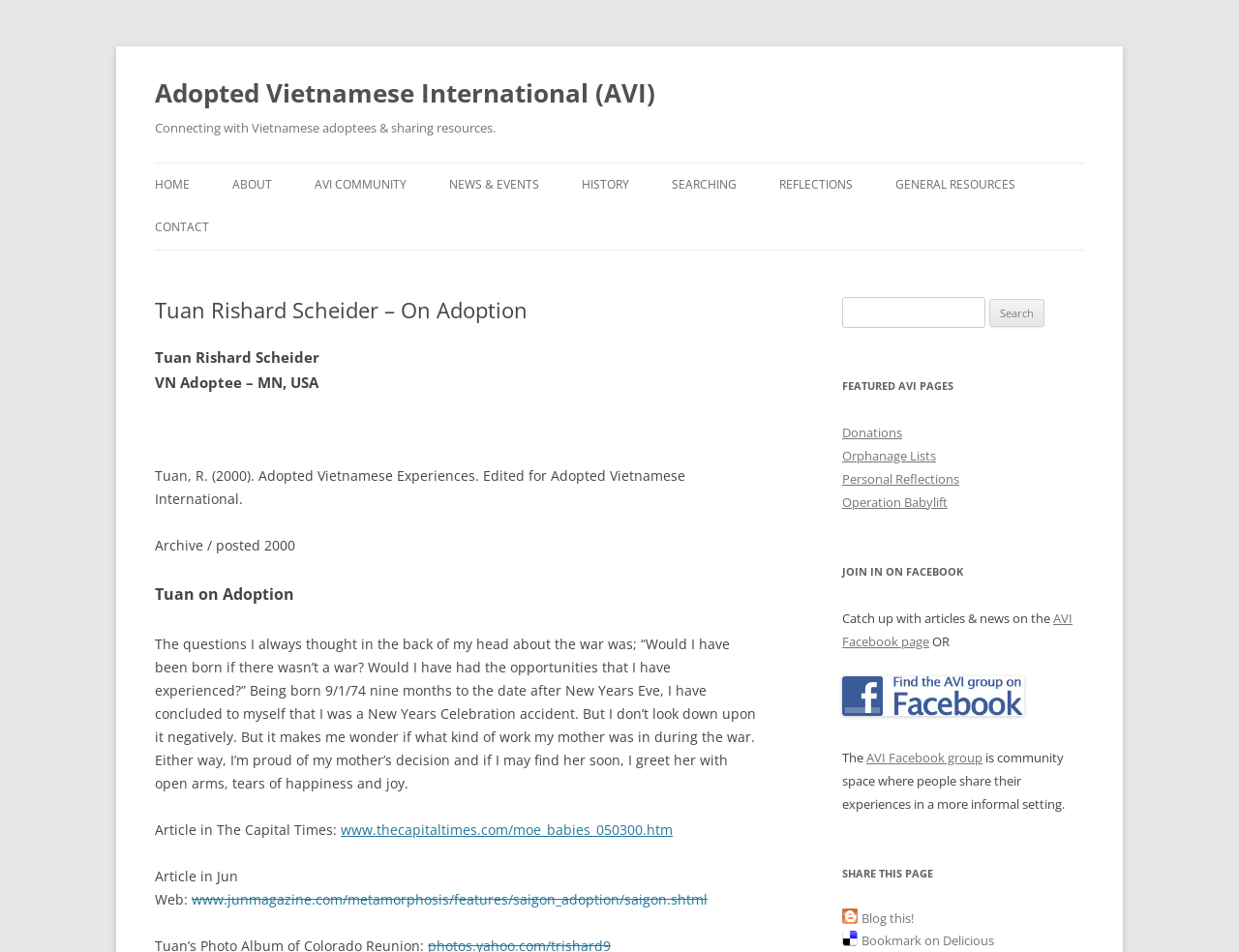Locate and extract the text of the main heading on the webpage.

Adopted Vietnamese International (AVI)